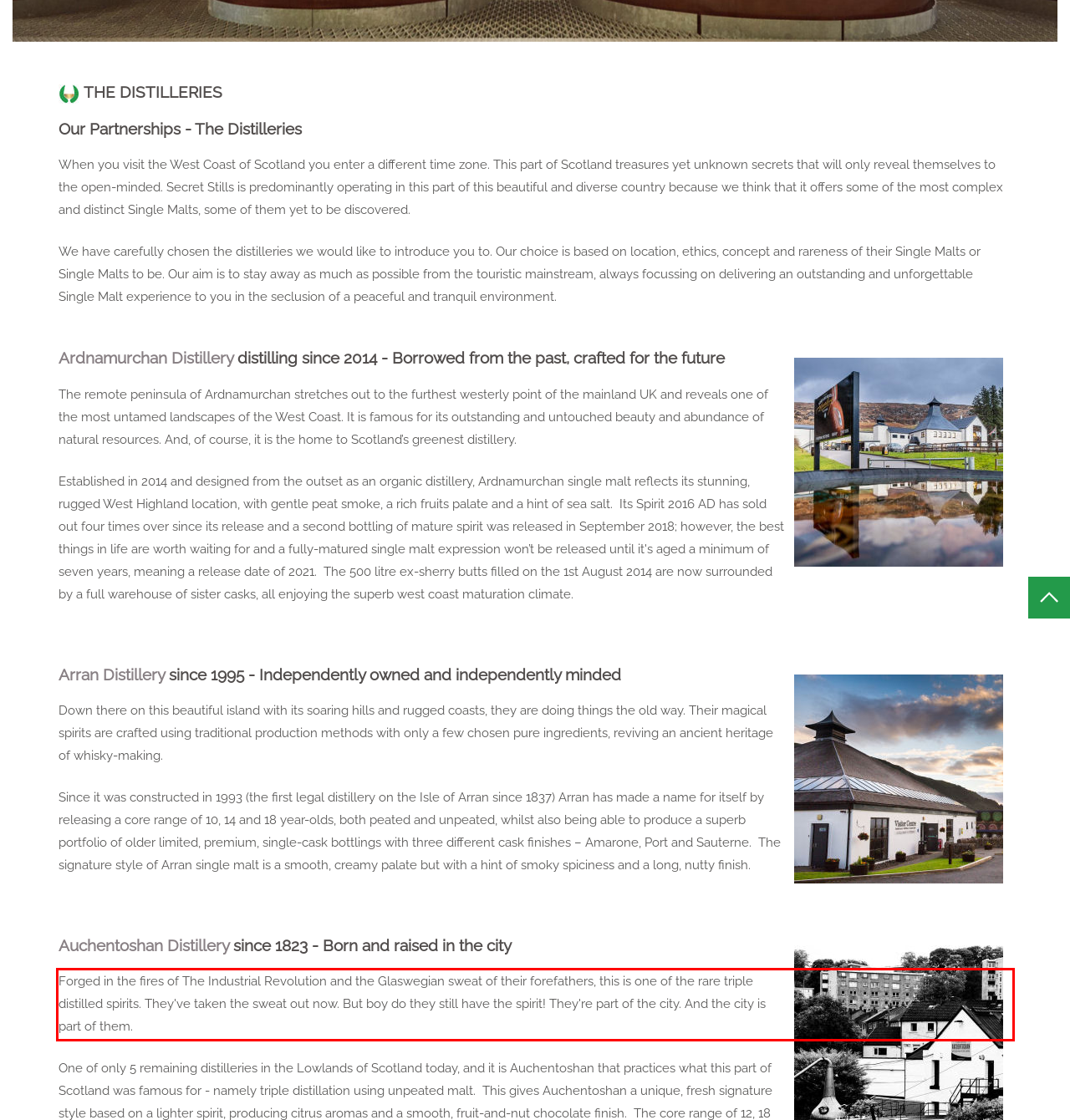Look at the webpage screenshot and recognize the text inside the red bounding box.

Forged in the fires of The Industrial Revolution and the Glaswegian sweat of their forefathers, this is one of the rare triple distilled spirits. They've taken the sweat out now. But boy do they still have the spirit! They're part of the city. And the city is part of them.